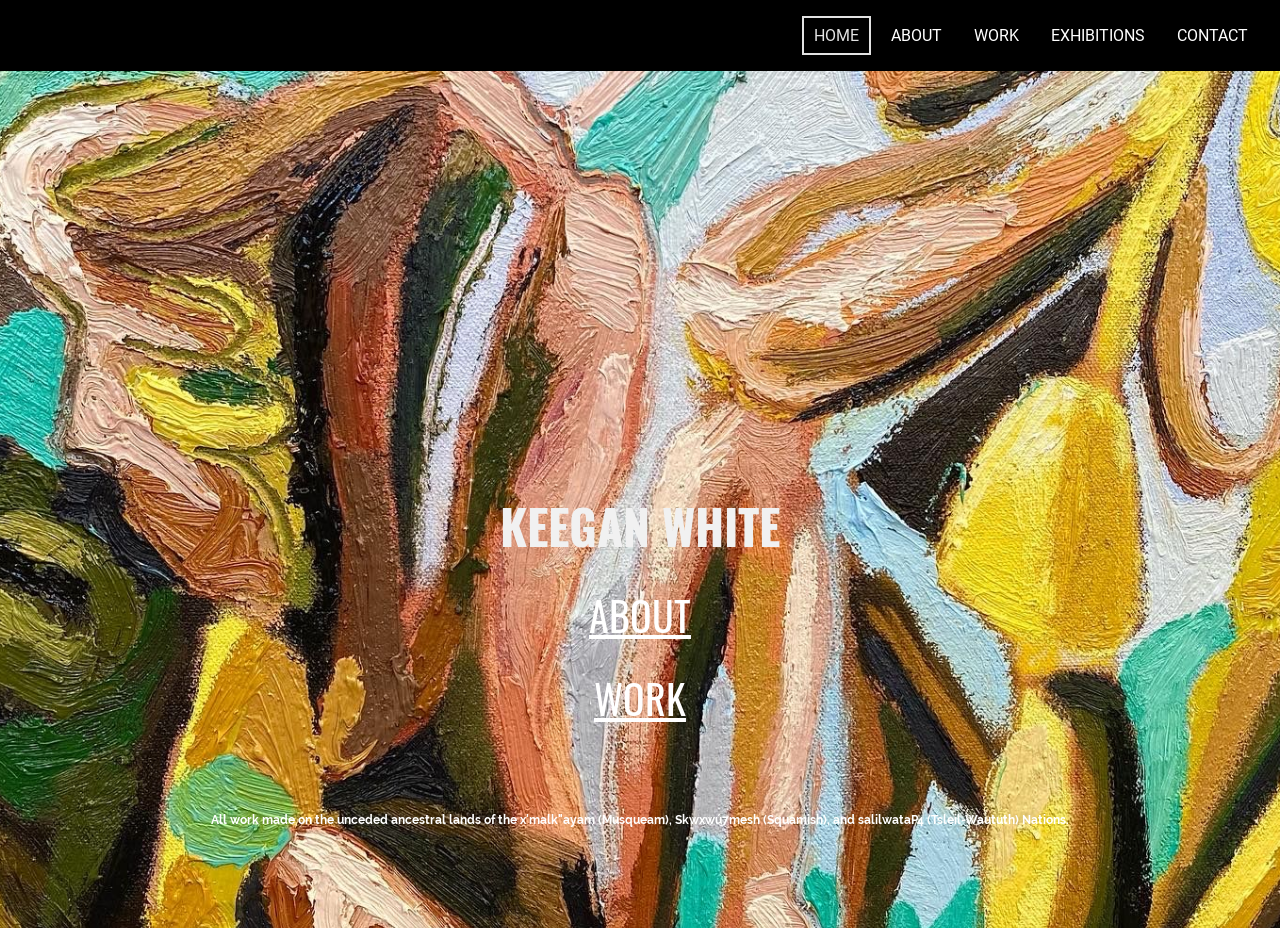Offer a detailed account of what is visible on the webpage.

The webpage is about James Keegan White, a Vancouver-based artist who explores the inner structures of the subconscious and the complexity of queer identity. At the top of the page, there is a navigation menu with five links: "HOME", "ABOUT", "WORK", "EXHIBITIONS", and "CONTACT", aligned horizontally and evenly spaced.

Below the navigation menu, there is a large heading "KEEGAN WHITE" that takes up a significant portion of the page. Underneath this heading, there are three sections, each with a heading and a link. The first section has a heading "ABOUT" and a link "ABOUT" below it. The second section has a heading "WORK" and a link "WORK" below it. These sections are aligned vertically and are positioned to the right of the large heading "KEEGAN WHITE".

At the bottom of the page, there is a statement that reads "All work made on the unceded ancestral lands of the x'malk"ayam (Musqueam), Skwxwú7mesh (Squamish), and salilwataP4 (Tsleil-Waututh) Nations." This statement is centered and takes up the full width of the page.